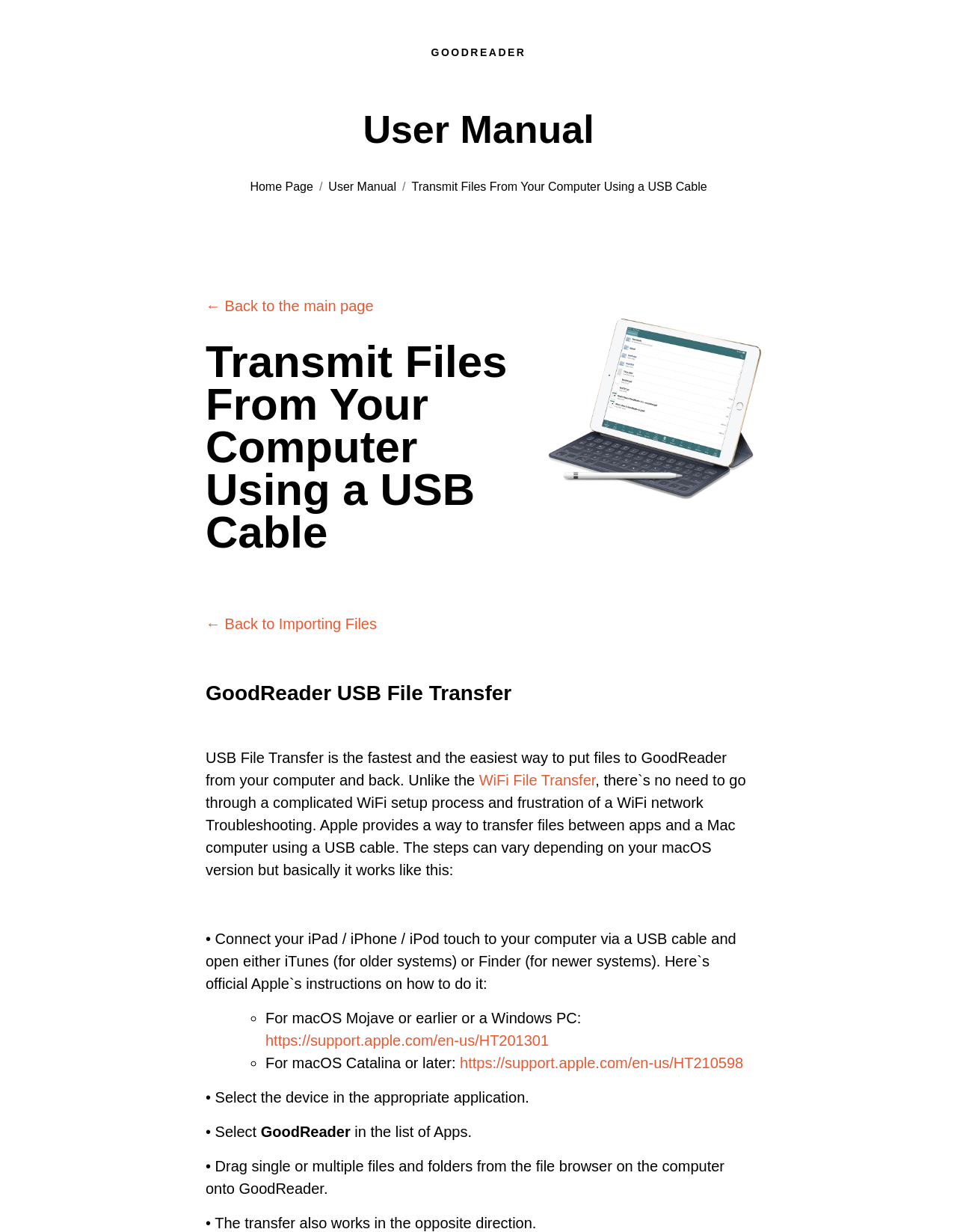Offer a thorough description of the webpage.

The webpage is a user manual for GoodReader, specifically focusing on transmitting files from a computer using iTunes and a USB cable. At the top, there is a link to "GOODREADER" and a static text "User Manual". Below these elements, there are three links: "Home Page", "User Manual", and "Transmit Files From Your Computer Using a USB Cable", which is also a heading that marks the beginning of the main content.

The main content is divided into sections, with a link "← Back to the main page" and another link "← Back to Importing Files" at the top and middle, respectively. The first section introduces GoodReader USB File Transfer, describing it as the fastest and easiest way to transfer files between a computer and GoodReader. This section also mentions an alternative method, WiFi File Transfer, which is linked.

The next section provides step-by-step instructions on how to transfer files using a USB cable. The instructions are divided into two parts, depending on the macOS version. Each part has a link to Apple's official instructions. The steps include connecting the device to the computer via a USB cable, opening iTunes or Finder, selecting the device, and dragging files and folders from the file browser onto GoodReader. The transfer also works in the opposite direction.

Throughout the webpage, there are several static texts and links that provide additional information and resources. The overall structure of the webpage is organized and easy to follow, with clear headings and concise text.